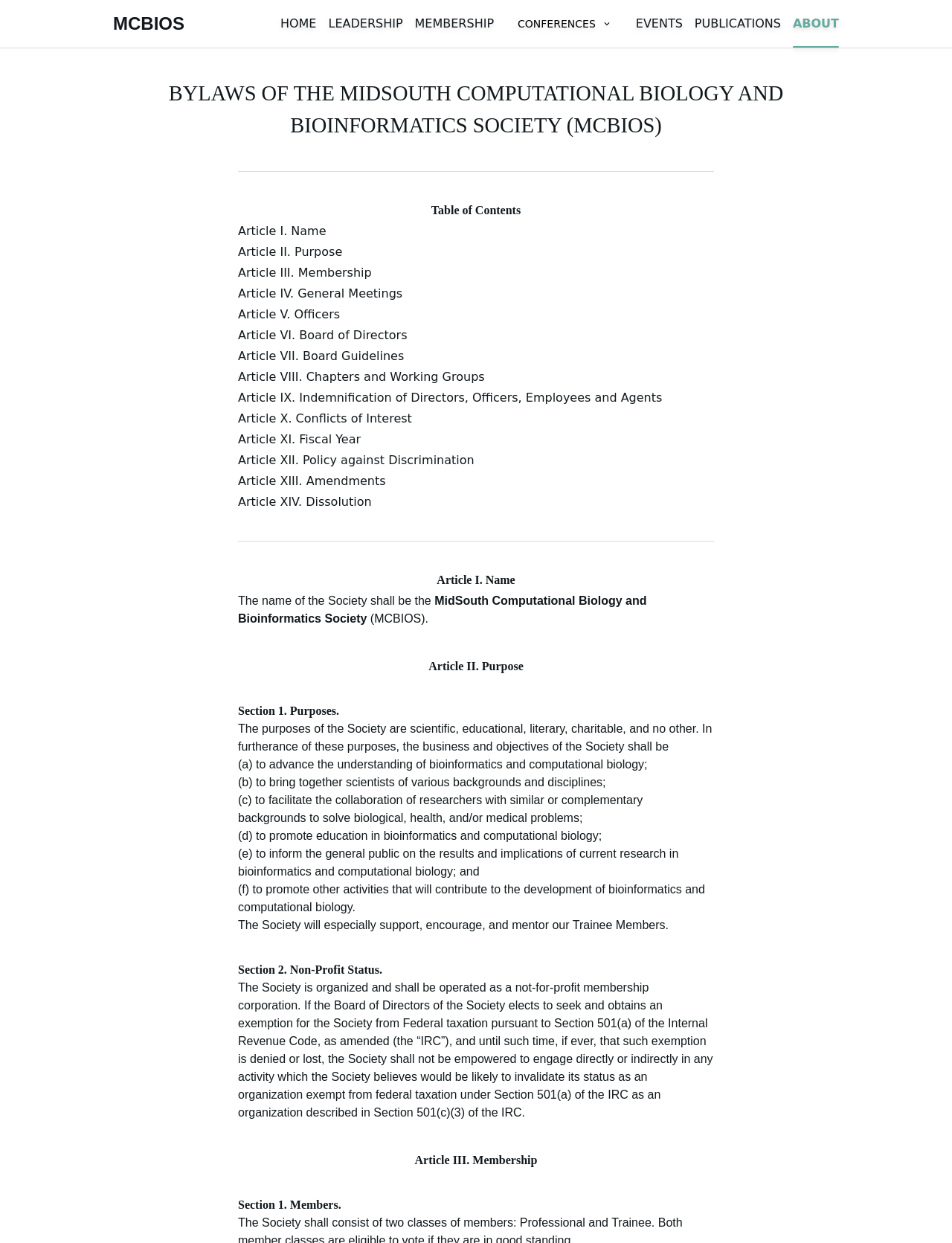Please identify the bounding box coordinates of the area I need to click to accomplish the following instruction: "Manage site admins".

None